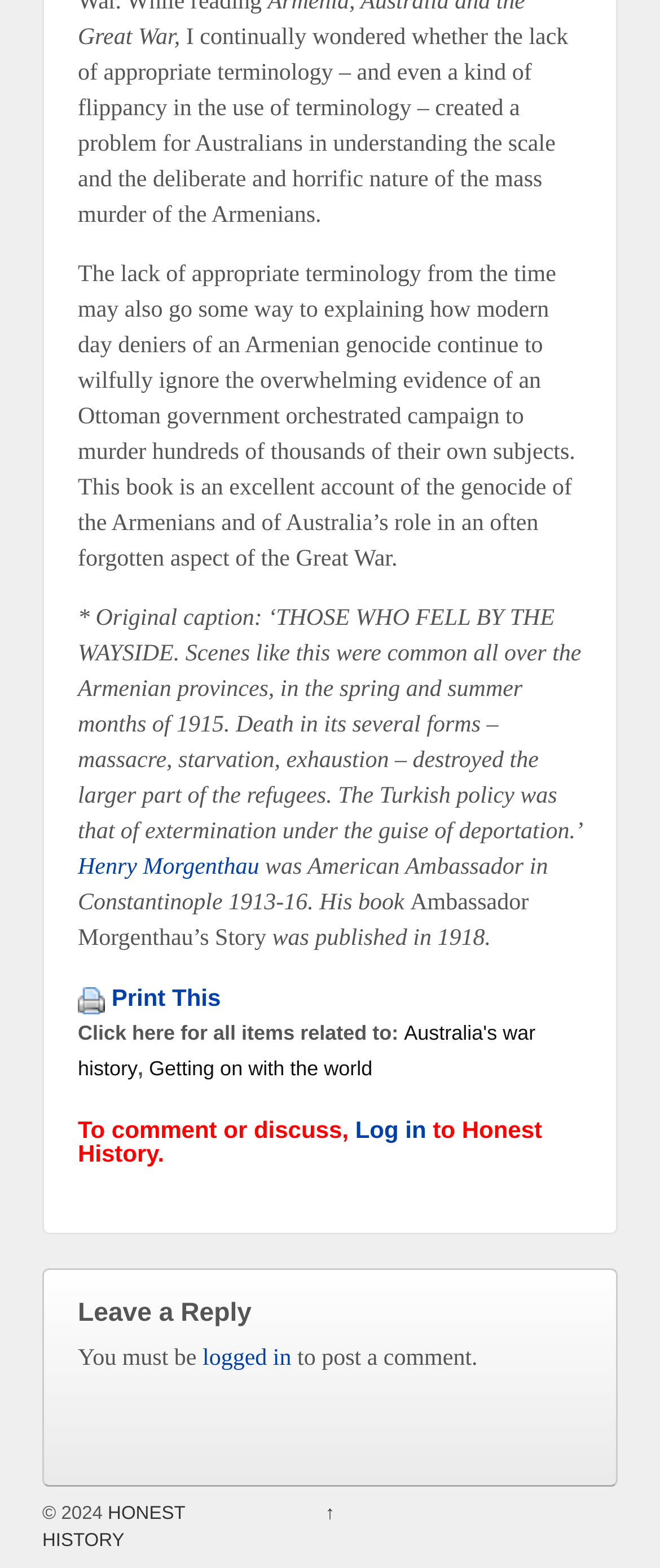Pinpoint the bounding box coordinates for the area that should be clicked to perform the following instruction: "Click on 'Henry Morgenthau'".

[0.118, 0.546, 0.393, 0.562]